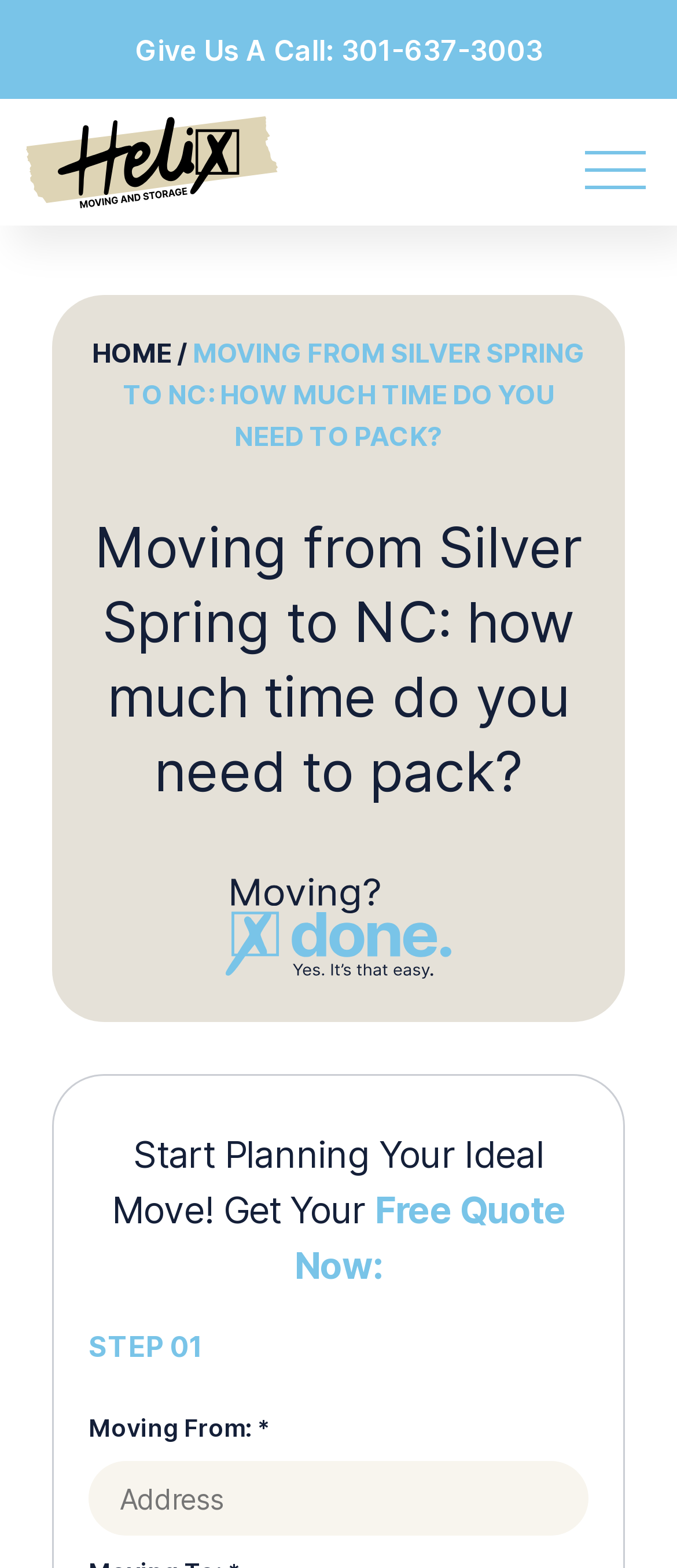What is the name of the company providing moving services?
Please answer the question with a detailed response using the information from the screenshot.

I found the company name by looking at the link 'helix moving and storage logo' at the top of the webpage, which suggests that it is the logo of the company providing moving services.